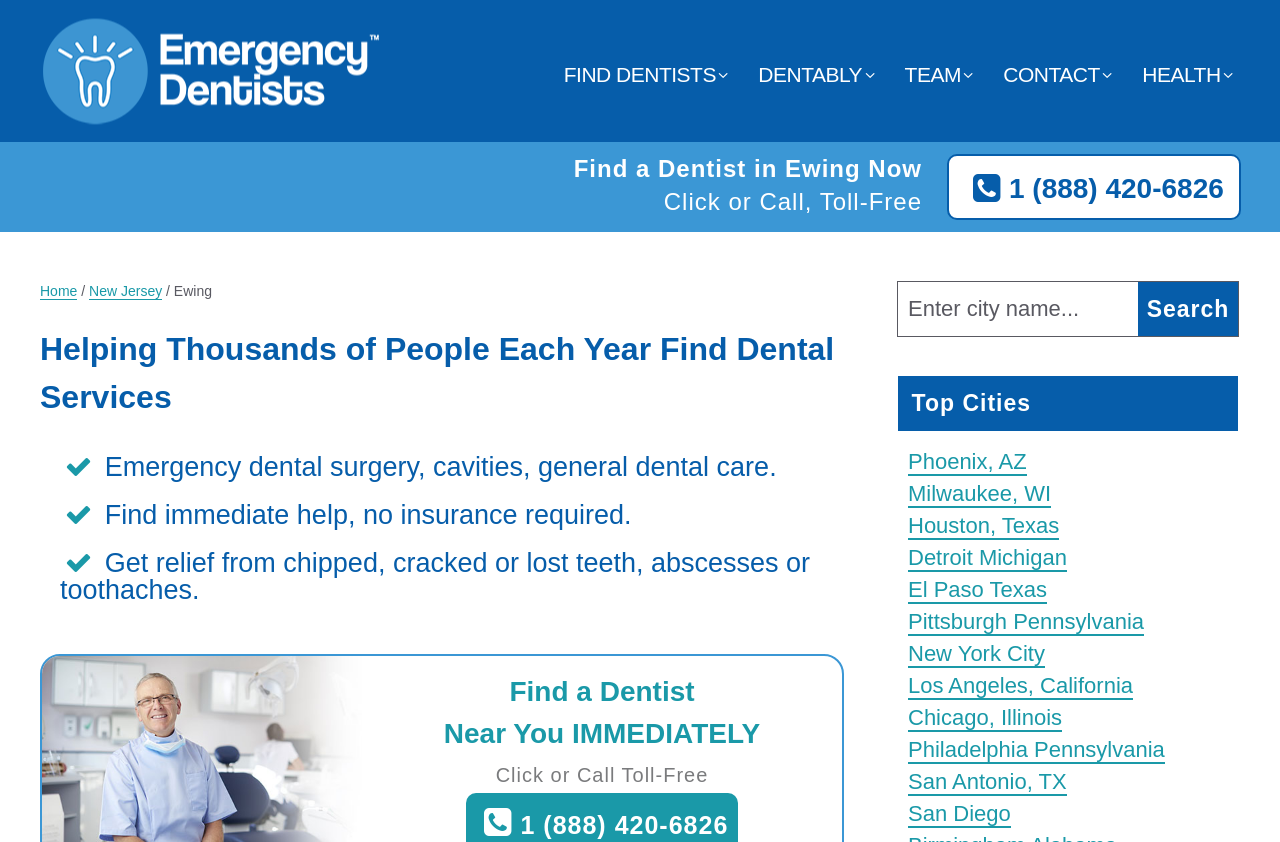Find the bounding box coordinates of the element's region that should be clicked in order to follow the given instruction: "Click the 'FIND DENTISTS' link". The coordinates should consist of four float numbers between 0 and 1, i.e., [left, top, right, bottom].

[0.44, 0.075, 0.559, 0.102]